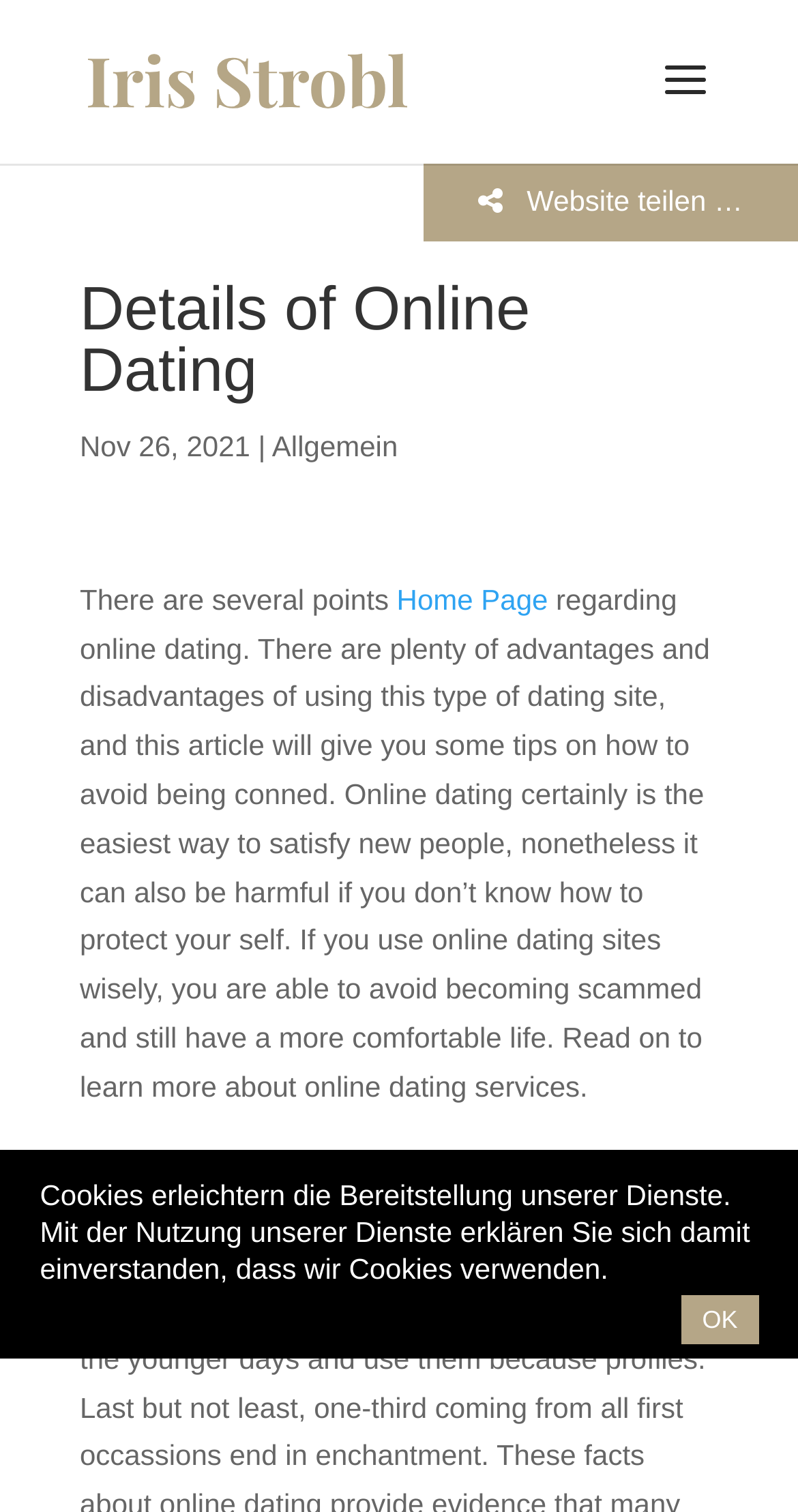Using the information shown in the image, answer the question with as much detail as possible: What is the date of the article?

I found the date of the article by looking at the static text element that says 'Nov 26, 2021' which is located below the main heading 'Details of Online Dating'.